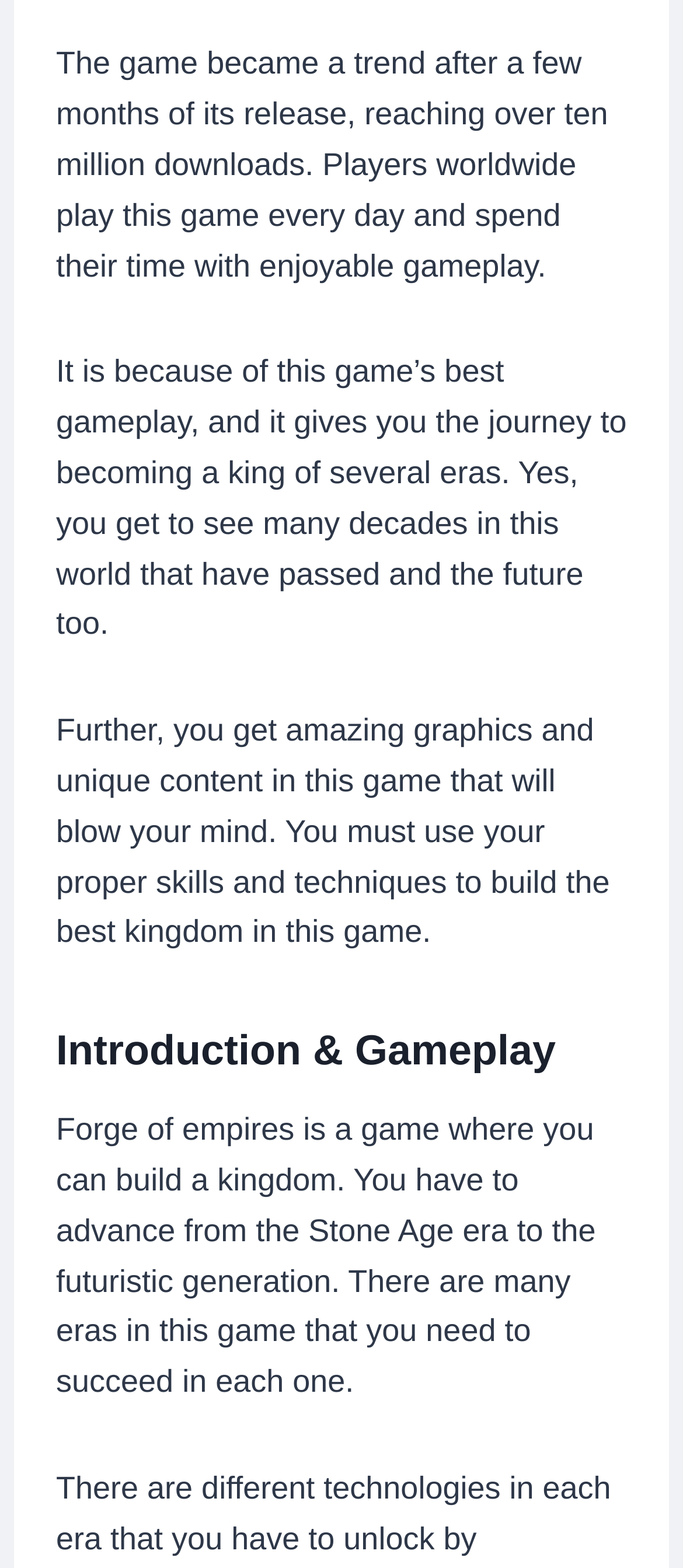Locate the bounding box coordinates of the clickable element to fulfill the following instruction: "Read about Pros And Cons". Provide the coordinates as four float numbers between 0 and 1 in the format [left, top, right, bottom].

[0.144, 0.677, 0.451, 0.699]